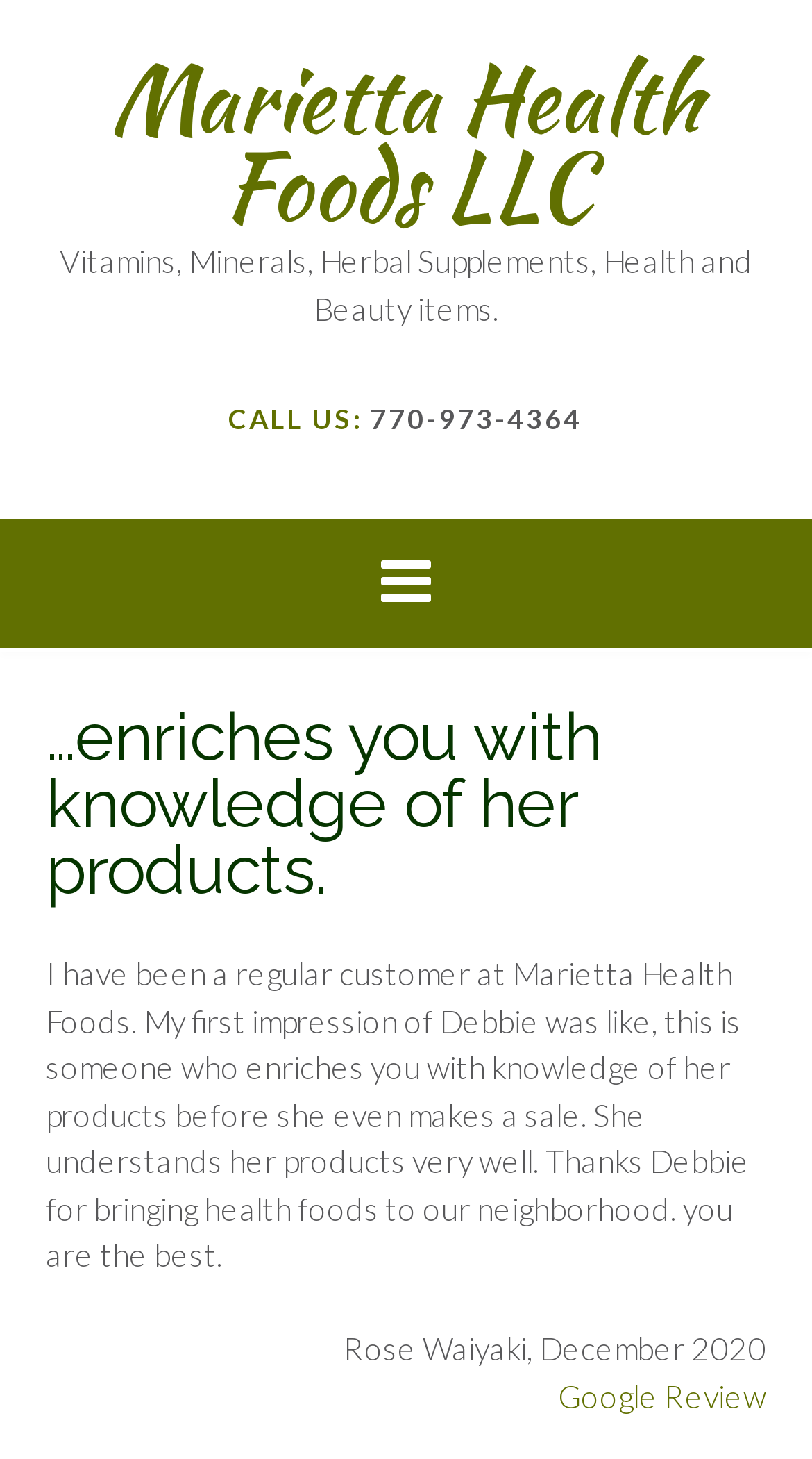Specify the bounding box coordinates (top-left x, top-left y, bottom-right x, bottom-right y) of the UI element in the screenshot that matches this description: Marietta Health Foods LLC

[0.136, 0.021, 0.864, 0.172]